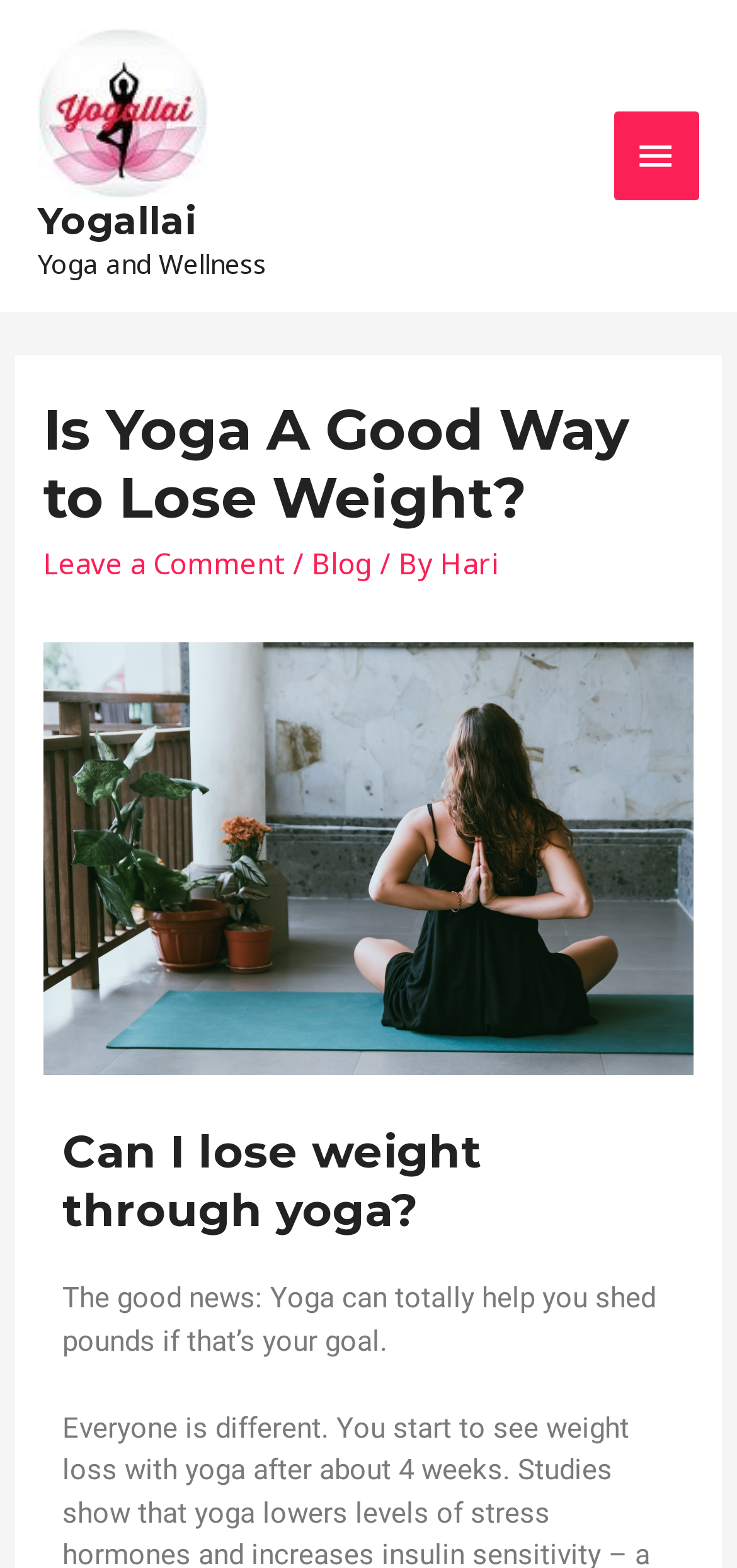What is the main idea of the article?
Based on the visual content, answer with a single word or a brief phrase.

Yoga can help with weight loss